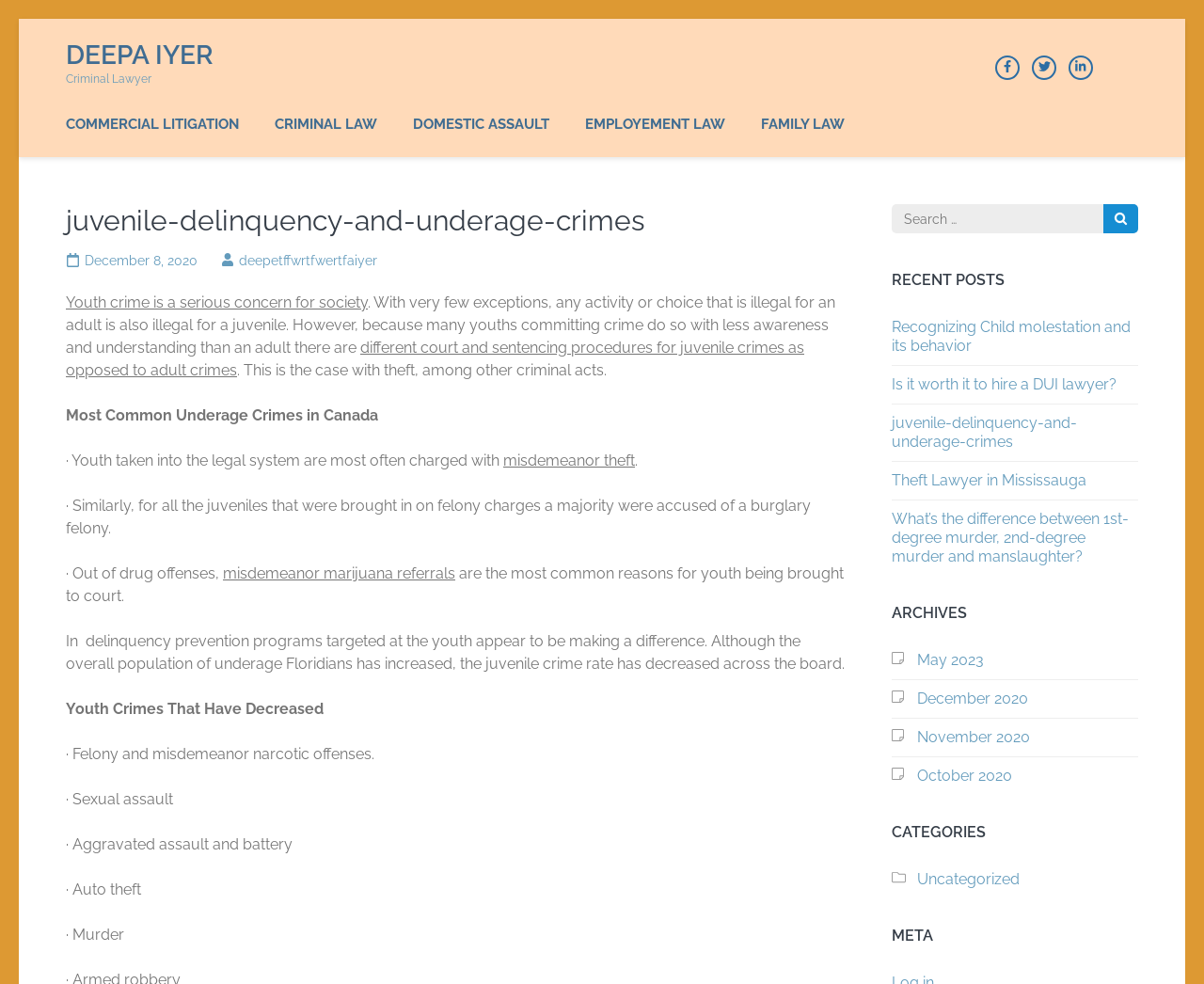Please identify the bounding box coordinates of the element's region that should be clicked to execute the following instruction: "Search for a keyword". The bounding box coordinates must be four float numbers between 0 and 1, i.e., [left, top, right, bottom].

[0.74, 0.207, 0.945, 0.237]